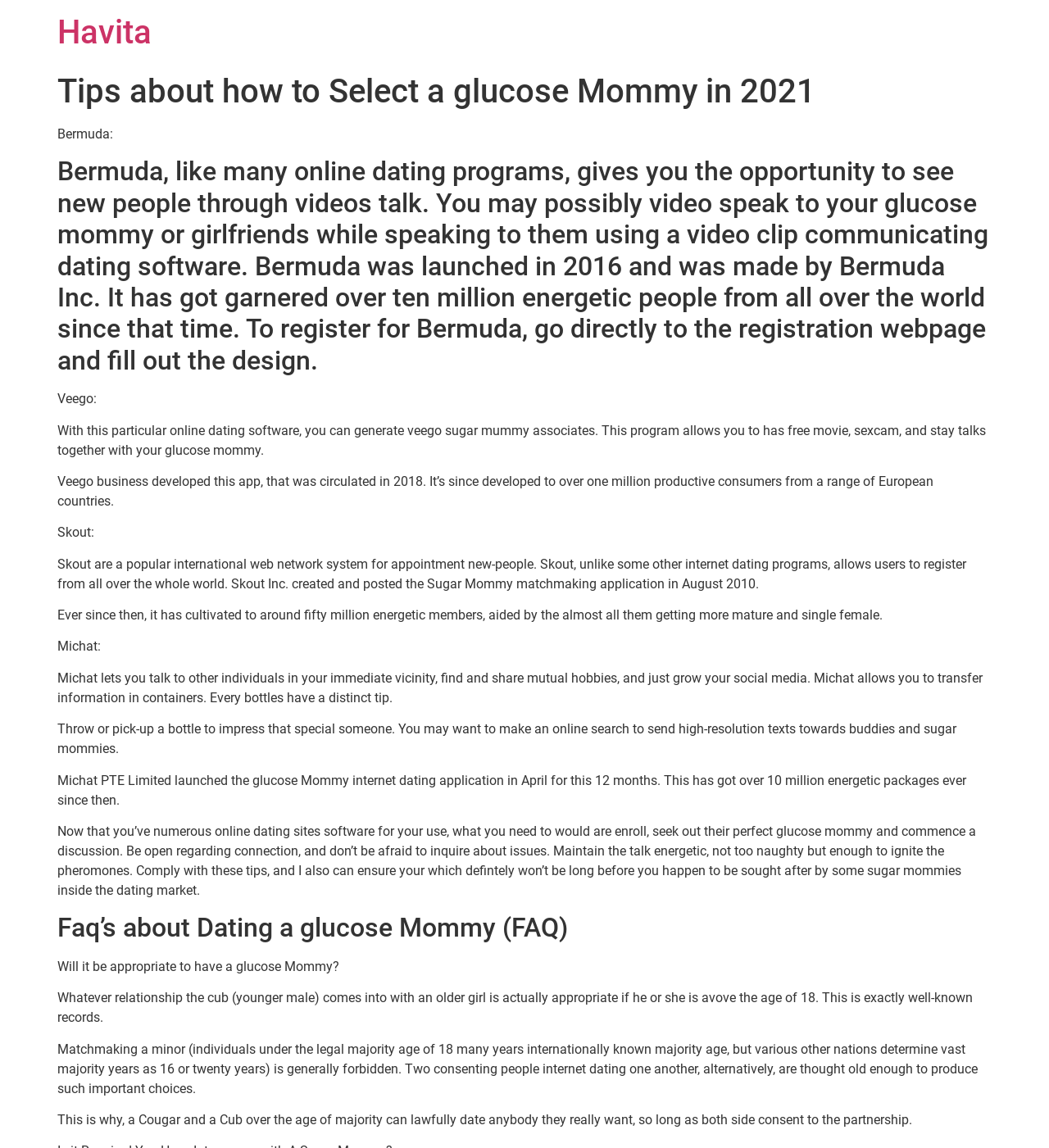Respond concisely with one word or phrase to the following query:
Is it legal to date a sugar mommy?

yes, if over 18